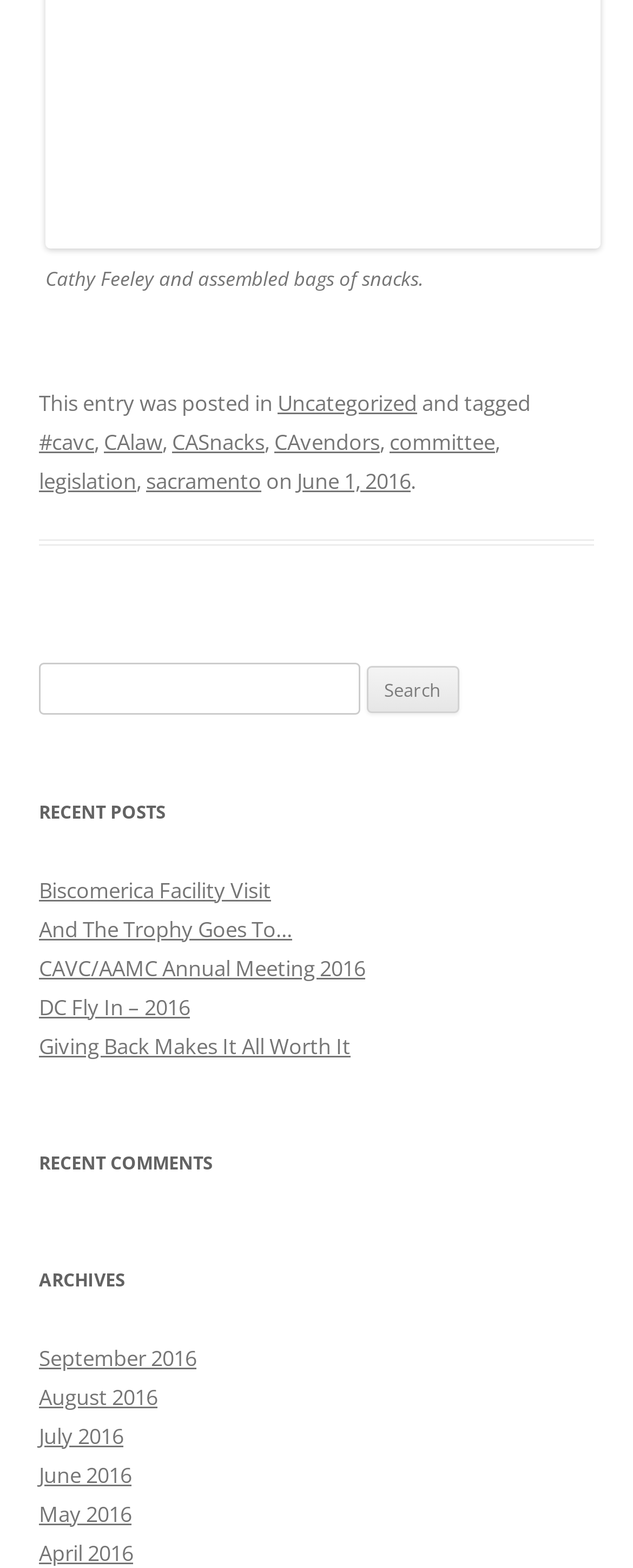Determine the bounding box coordinates of the region I should click to achieve the following instruction: "Read recent post 'Biscomerica Facility Visit'". Ensure the bounding box coordinates are four float numbers between 0 and 1, i.e., [left, top, right, bottom].

[0.062, 0.558, 0.428, 0.577]